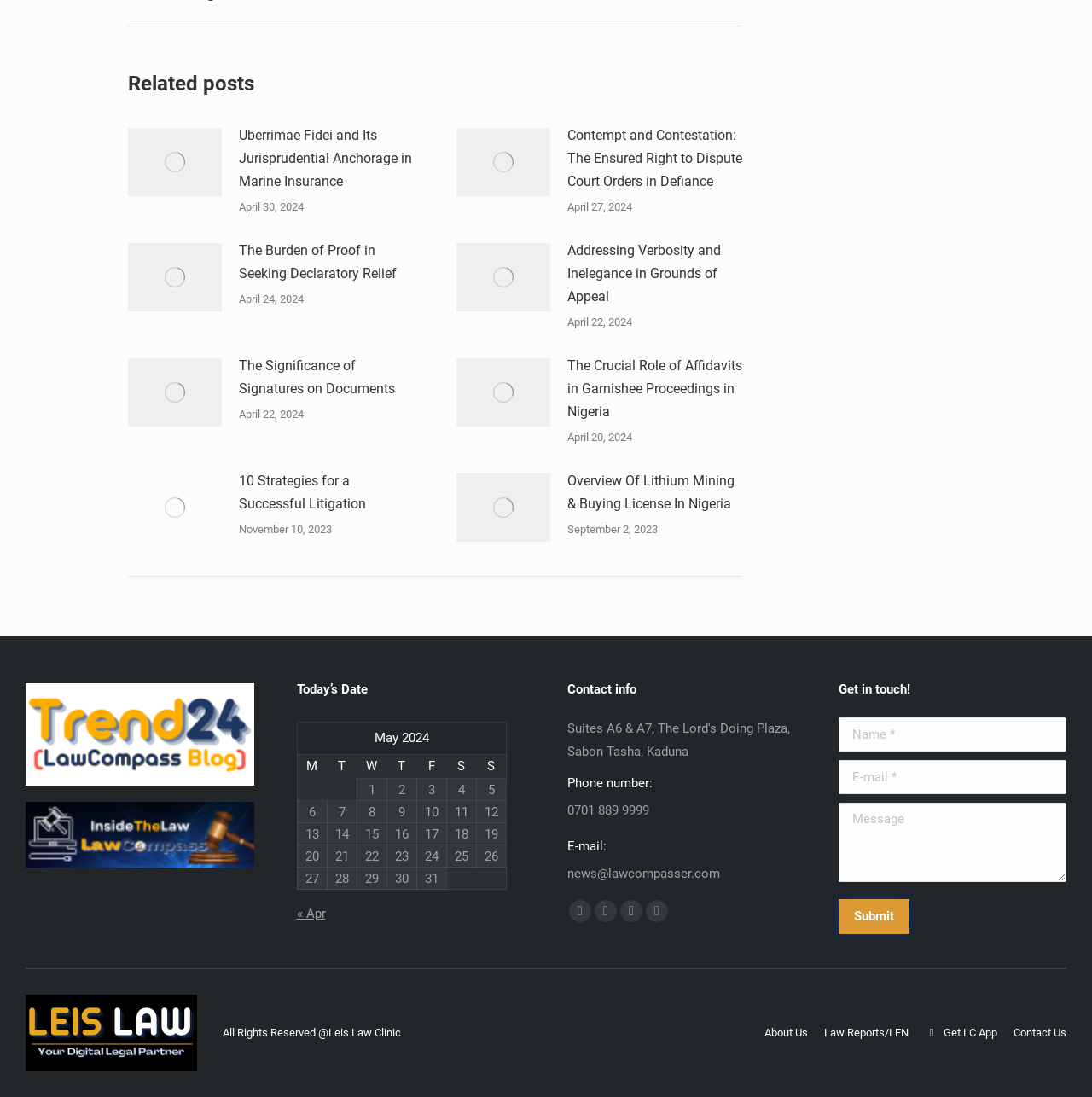Specify the bounding box coordinates of the element's area that should be clicked to execute the given instruction: "Click on the link at the bottom left corner". The coordinates should be four float numbers between 0 and 1, i.e., [left, top, right, bottom].

[0.023, 0.705, 0.24, 0.719]